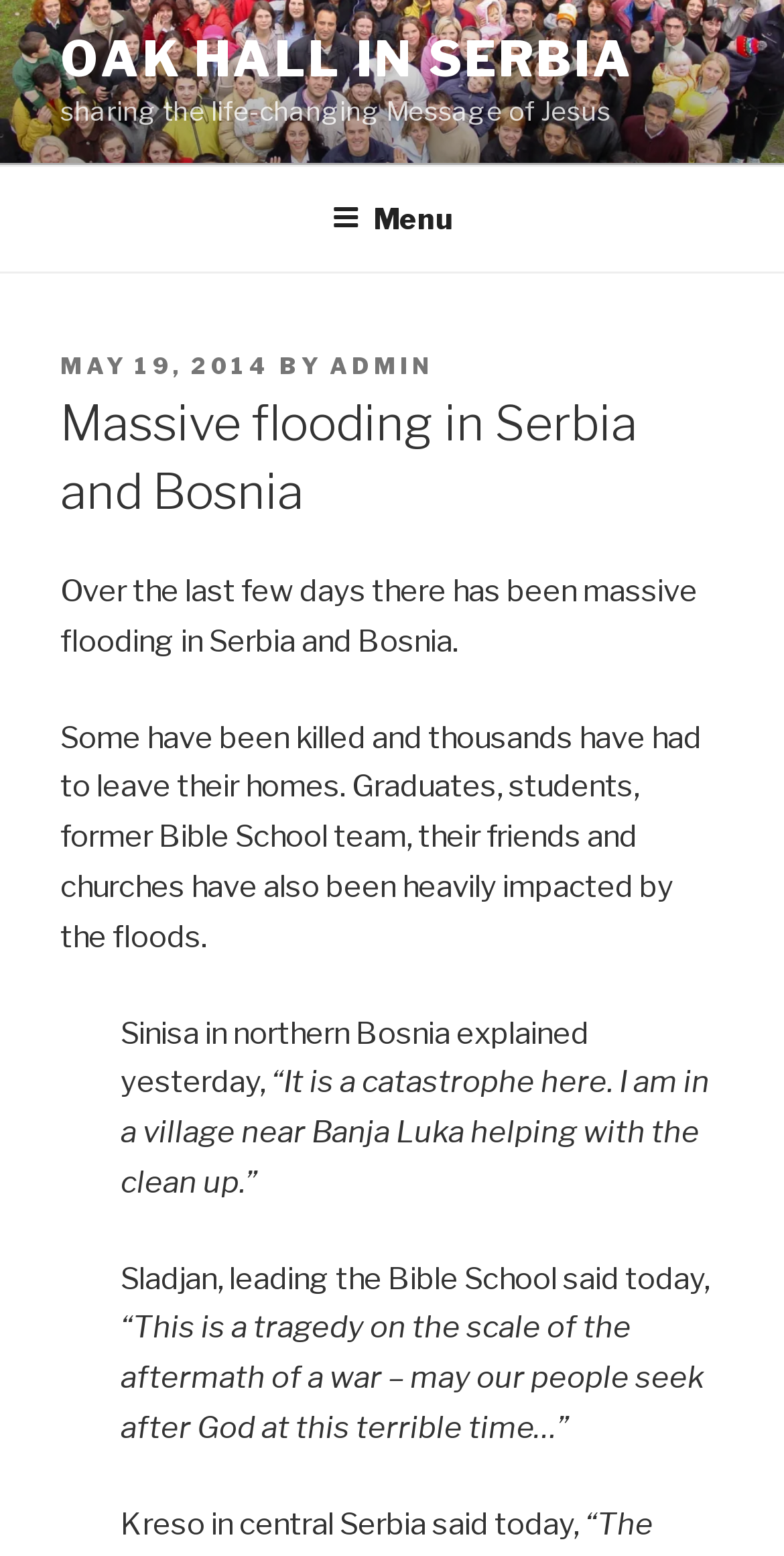Using the details in the image, give a detailed response to the question below:
What is the role of the Bible School team?

The webpage mentions that 'Graduates, students, former Bible School team, their friends and churches have also been heavily impacted by the floods.' This indicates that the Bible School team is one of the groups affected by the flooding.